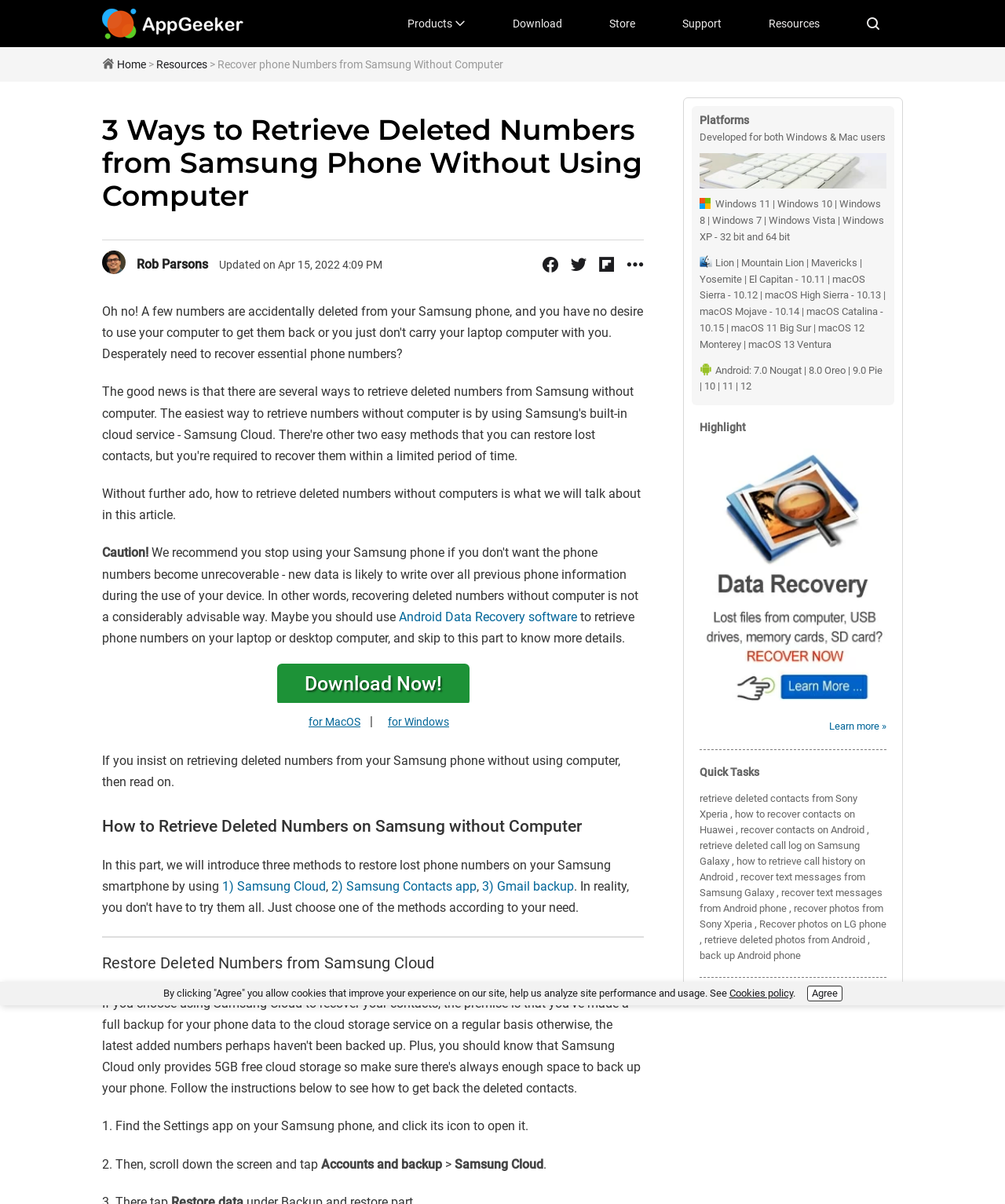From the image, can you give a detailed response to the question below:
What is the author's name?

The author's name is mentioned in the webpage as 'Rob Parsons' which is located below the heading '3 Ways to Retrieve Deleted Numbers from Samsung Phone Without Using Computer'.